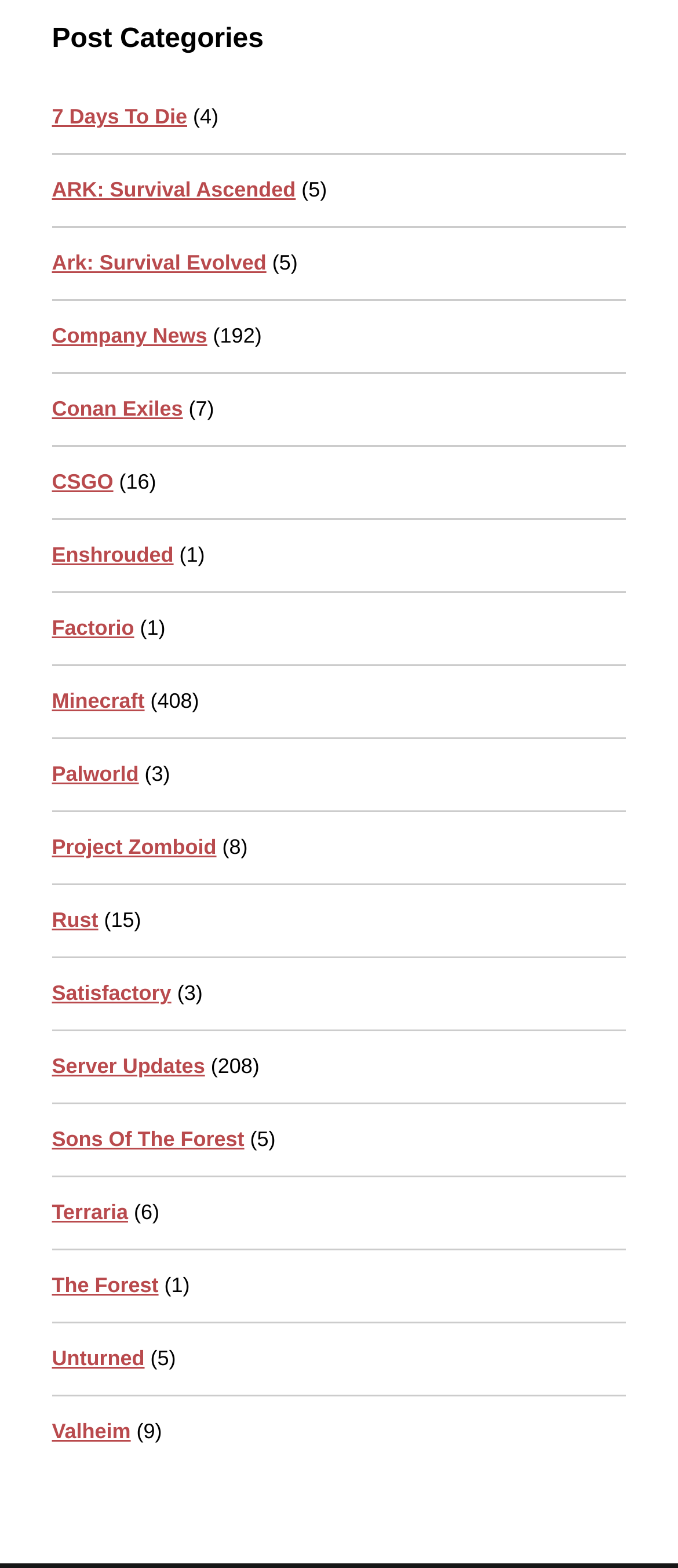Identify the bounding box coordinates for the UI element described as: "Sons Of The Forest".

[0.077, 0.719, 0.36, 0.735]